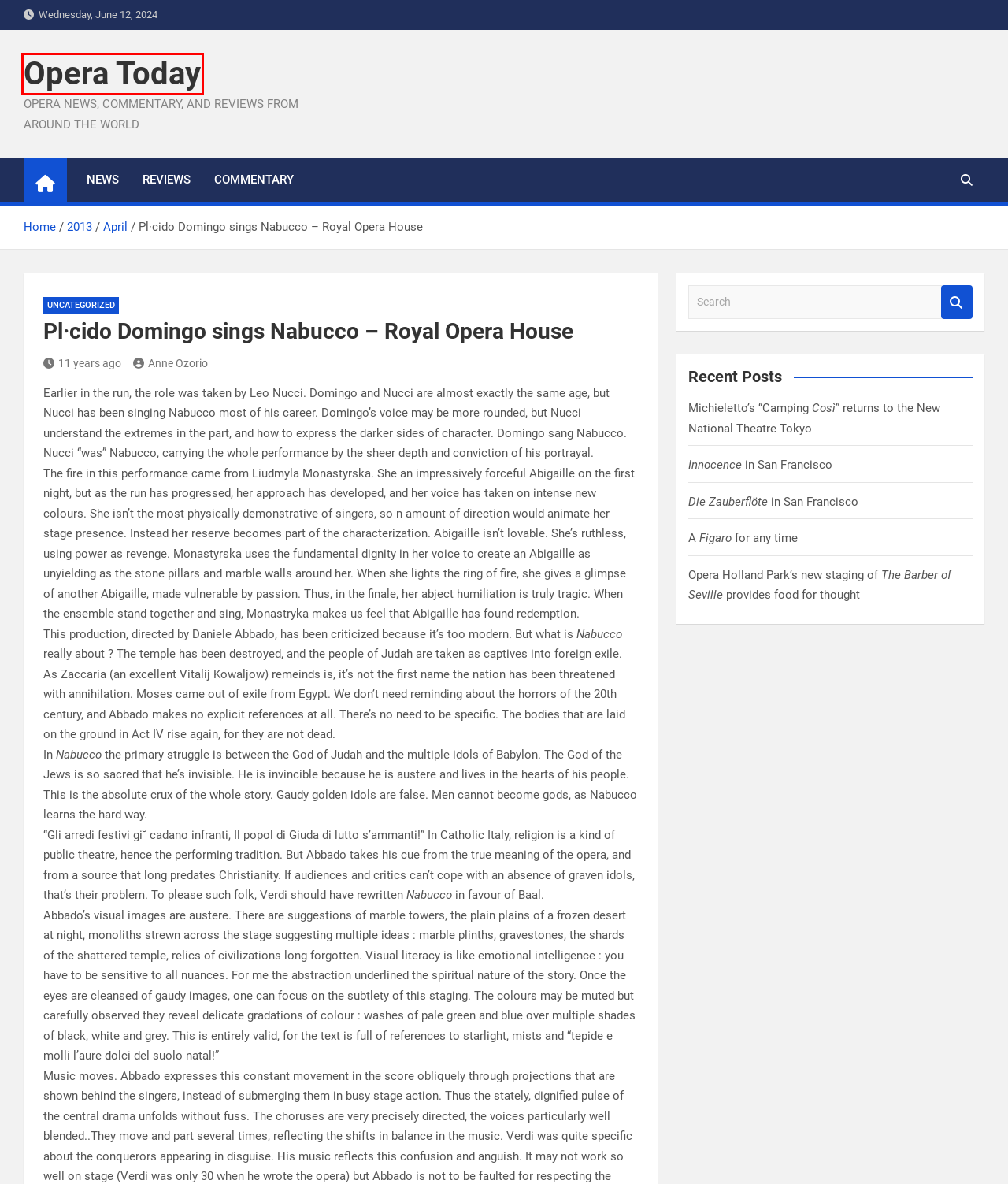You have a screenshot showing a webpage with a red bounding box highlighting an element. Choose the webpage description that best fits the new webpage after clicking the highlighted element. The descriptions are:
A. 2013 – Opera Today
B. A Figaro for any time – Opera Today
C. News – Opera Today
D. Opera Holland Park’s new staging of The Barber of Seville provides food for thought – Opera Today
E. Opera Today – OPERA NEWS, COMMENTARY, AND REVIEWS FROM AROUND THE WORLD
F. Uncategorized – Opera Today
G. Commentary – Opera Today
H. Die Zauberflöte in San Francisco – Opera Today

E